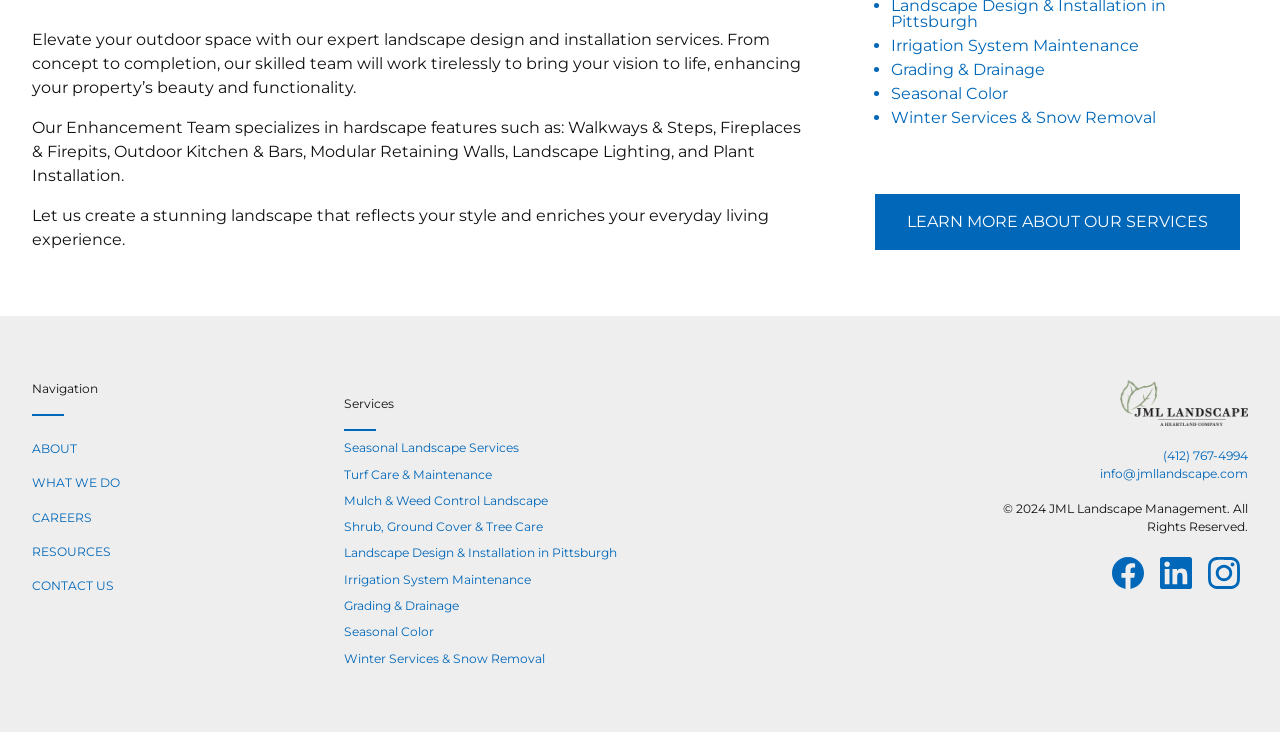Locate and provide the bounding box coordinates for the HTML element that matches this description: "Seasonal Color".

[0.696, 0.117, 0.975, 0.139]